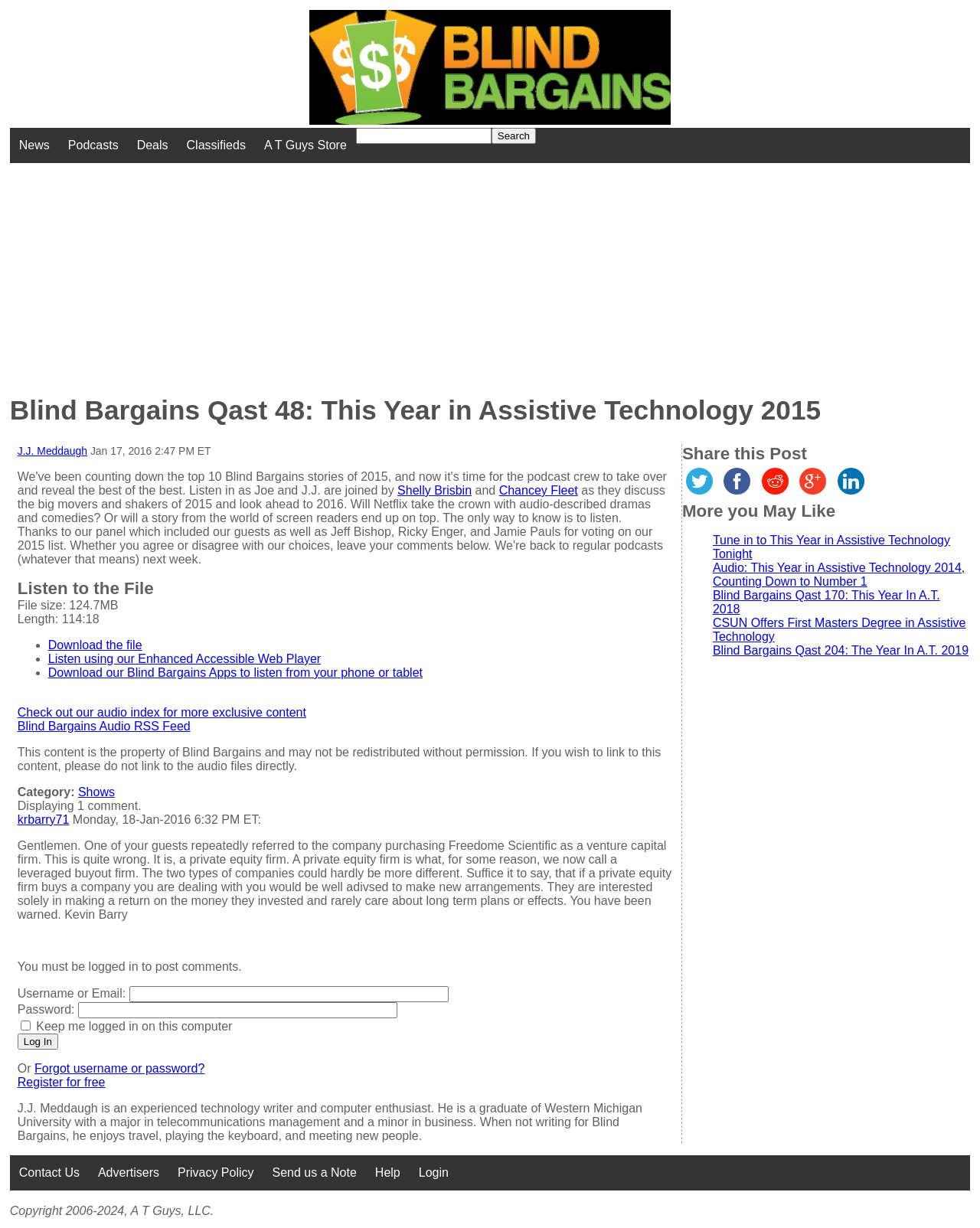Determine the bounding box coordinates of the element's region needed to click to follow the instruction: "Log in to the website". Provide these coordinates as four float numbers between 0 and 1, formatted as [left, top, right, bottom].

[0.018, 0.842, 0.059, 0.855]